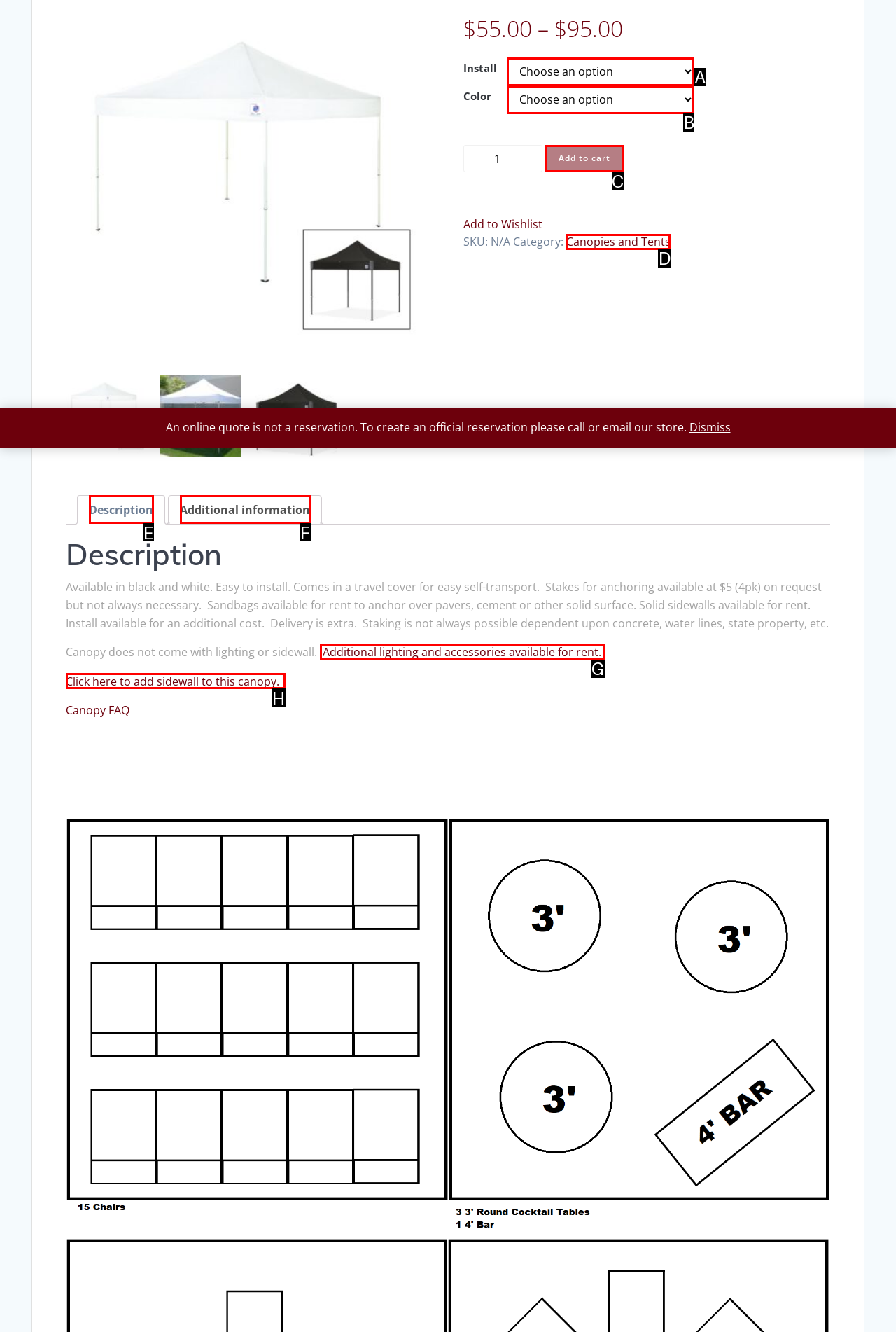Select the HTML element that matches the description: Description
Respond with the letter of the correct choice from the given options directly.

E